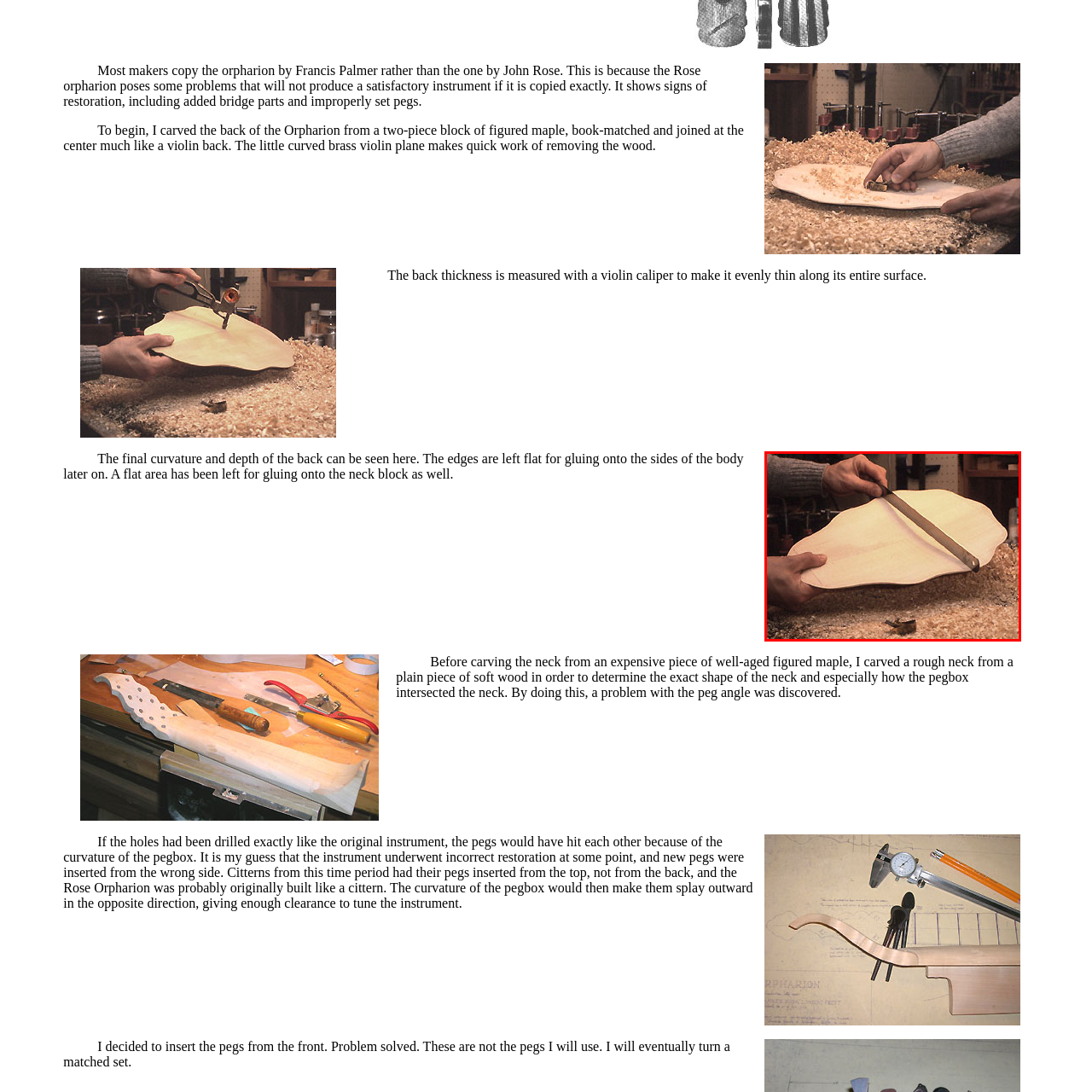Inspect the image surrounded by the red boundary and answer the following question in detail, basing your response on the visual elements of the image: 
What is the purpose of the flat area on the wood?

The flat area visible on the edges of the wood suggests preparation for gluing onto the sides and neck block, which is a crucial step in the instrument-making process, requiring detailed craftsmanship to ensure a precise fit.